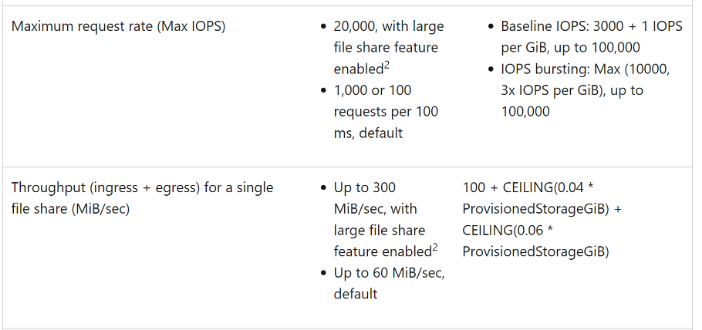Provide a rich and detailed narrative of the image.

The image displays important performance metrics related to Azure Files, specifically focusing on maximum request rates and throughput for single file shares. It details two key categories: 
1. **Maximum Request Rate (Max IOPS)**: This includes figures such as a maximum of 20,000 requests per second when the large file share feature is enabled, and a default setting allowing for up to 1,000 or 100 requests per 100 milliseconds. 
2. **Throughput (ingress + egress) for a Single File Share**: The chart highlights that with the large file share feature enabled, throughput can reach up to 300 MiB/sec, while the default setting caps it at 60 MiB/sec. 

It also presents formulas for understanding baseline performance and bursting capabilities, emphasizing the scalable nature of Azure Files in managing workloads effectively. This information is crucial for users looking to optimize their storage solutions within the Azure platform.